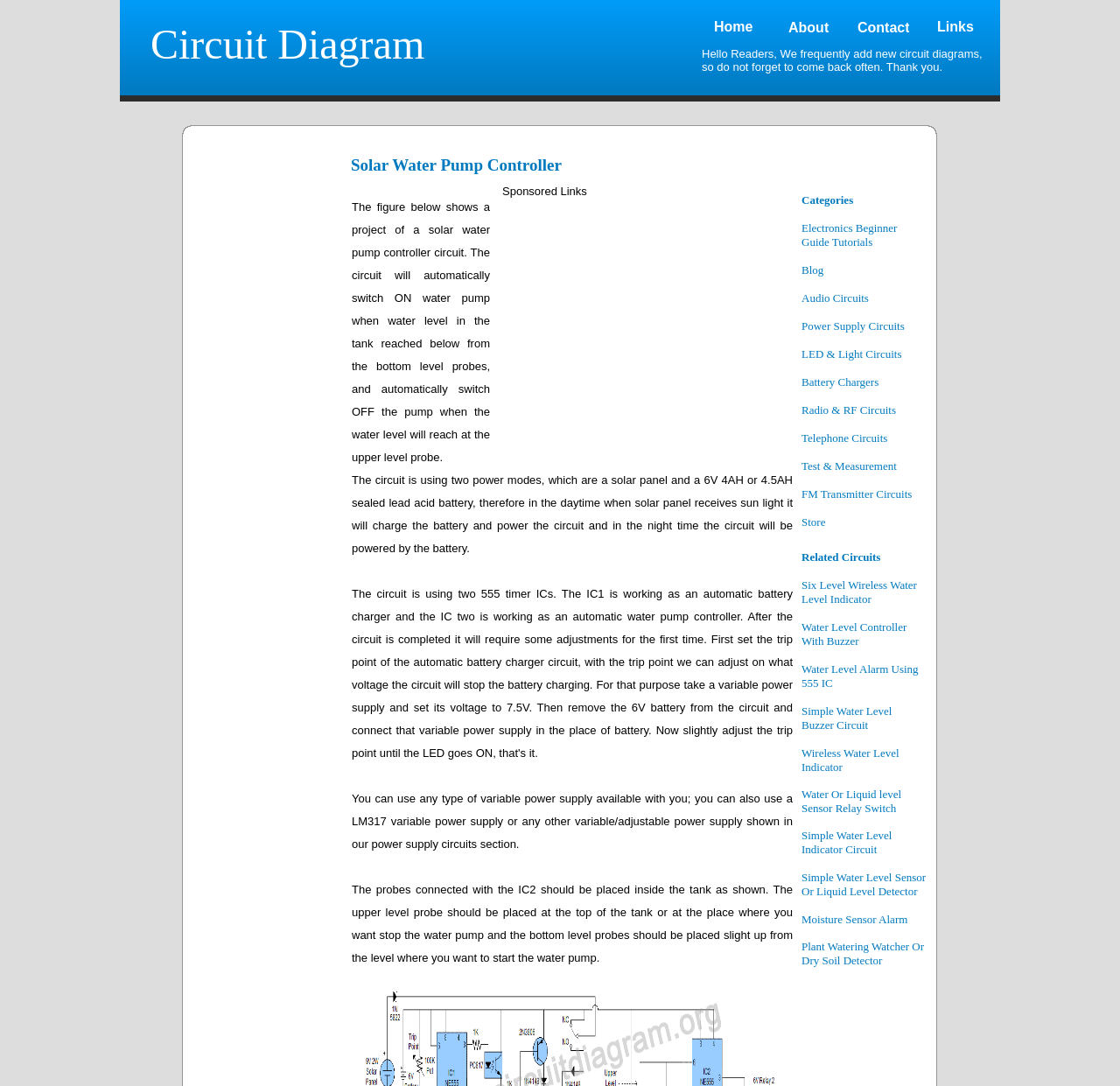Please pinpoint the bounding box coordinates for the region I should click to adhere to this instruction: "Click on the link to view Power Supply Circuits".

[0.716, 0.294, 0.808, 0.306]